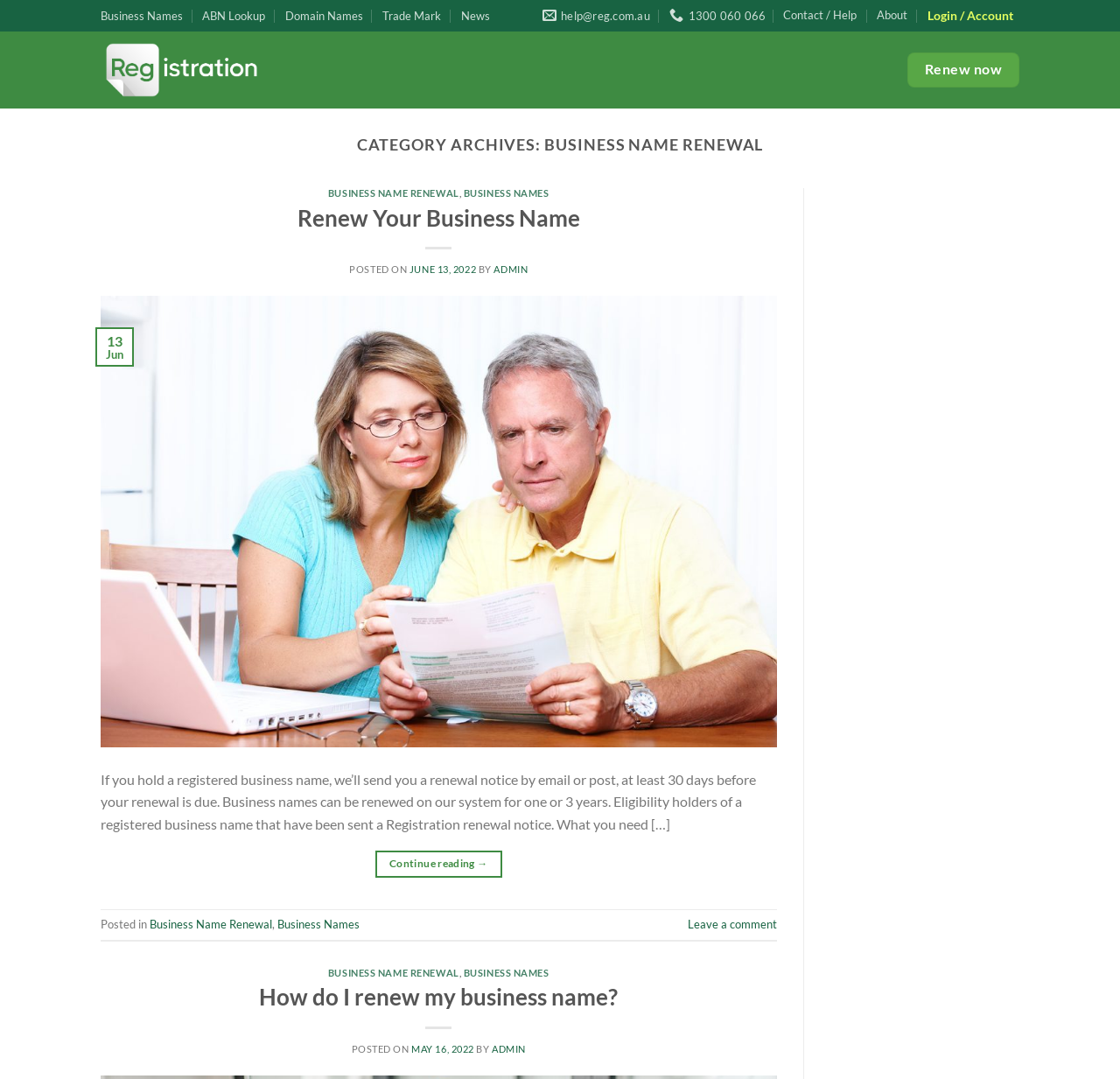Determine the bounding box coordinates of the section I need to click to execute the following instruction: "Read more about business name renewal". Provide the coordinates as four float numbers between 0 and 1, i.e., [left, top, right, bottom].

[0.335, 0.789, 0.448, 0.813]